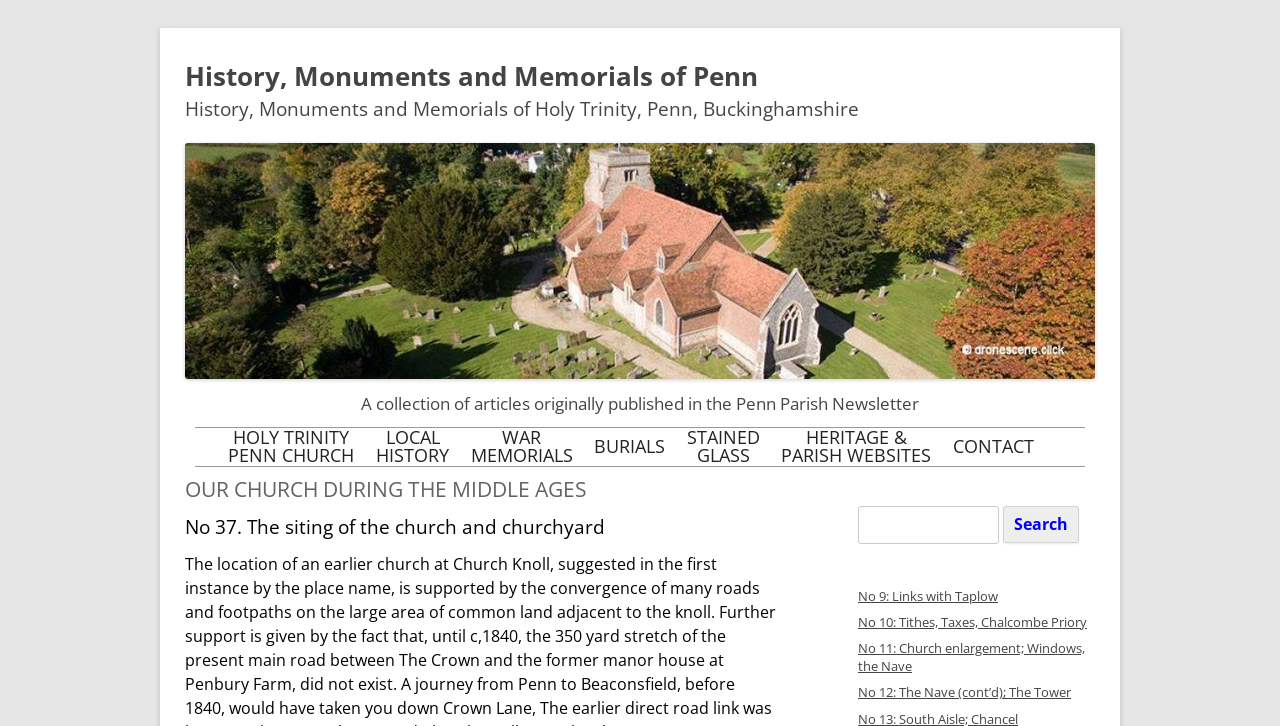What is the text of the static text element below the header image?
Look at the screenshot and respond with one word or a short phrase.

A collection of articles originally published in the Penn Parish Newsletter